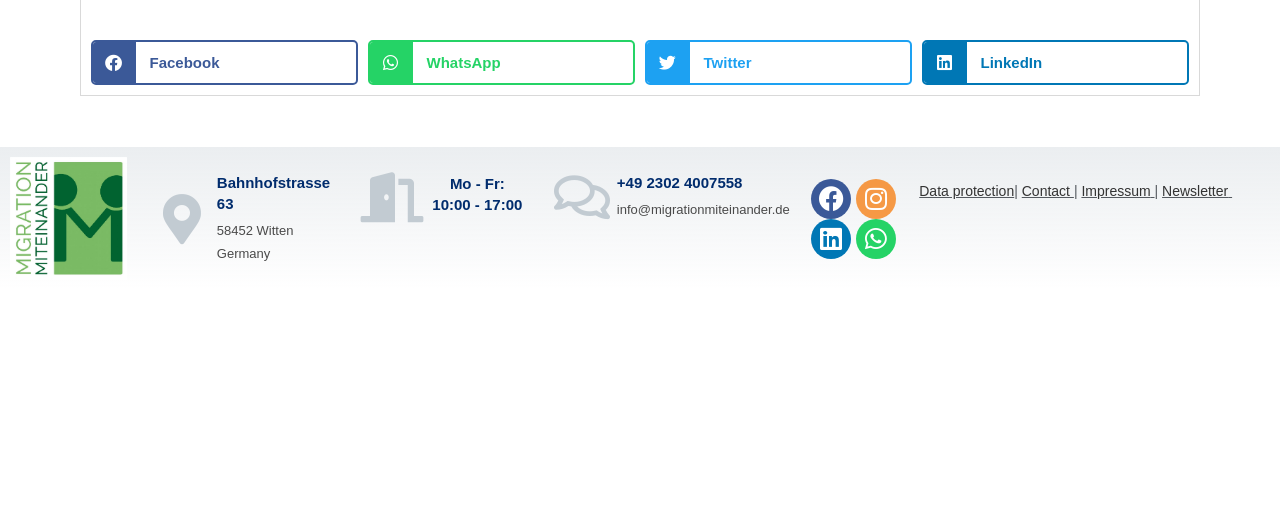Please mark the clickable region by giving the bounding box coordinates needed to complete this instruction: "Call the phone number".

[0.482, 0.328, 0.617, 0.368]